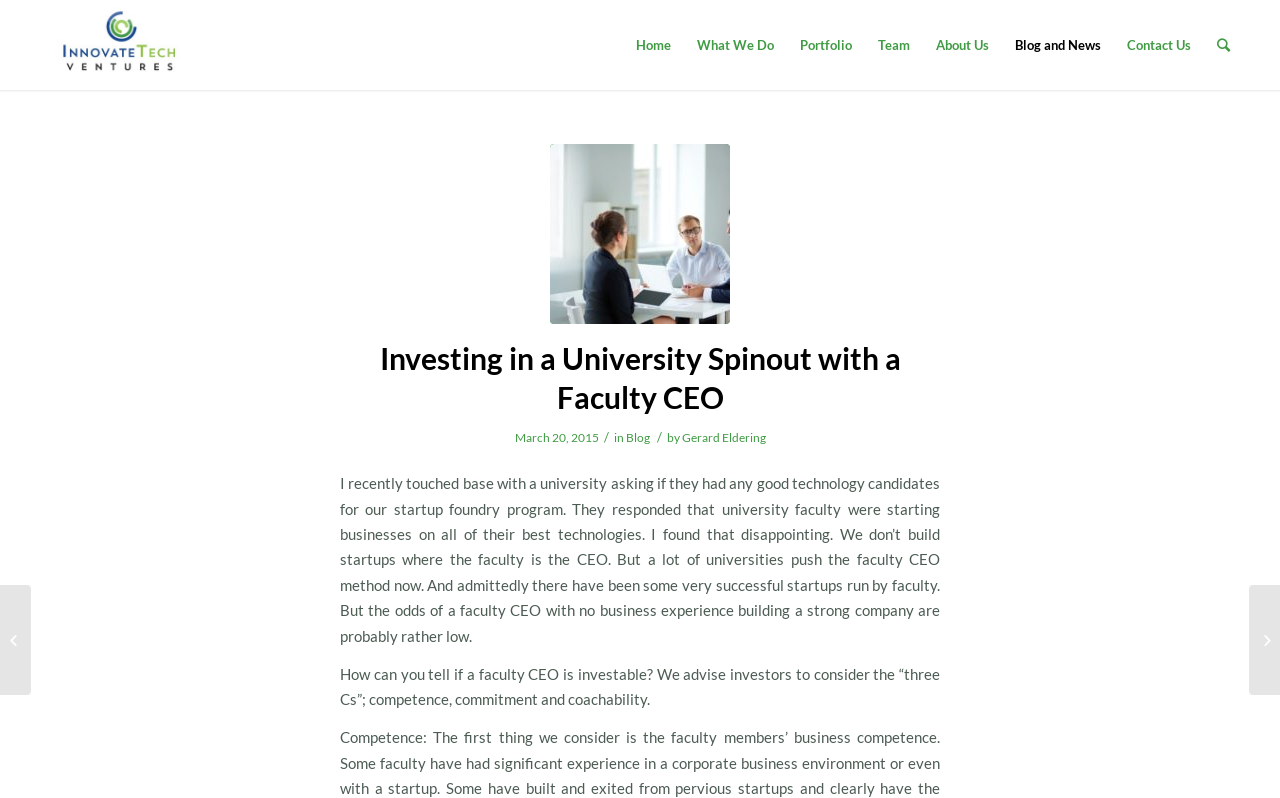What is the name of the company?
Please utilize the information in the image to give a detailed response to the question.

The company name is obtained from the top-left corner of the webpage, where the logo and the company name 'InnovateTech Ventures' are displayed.